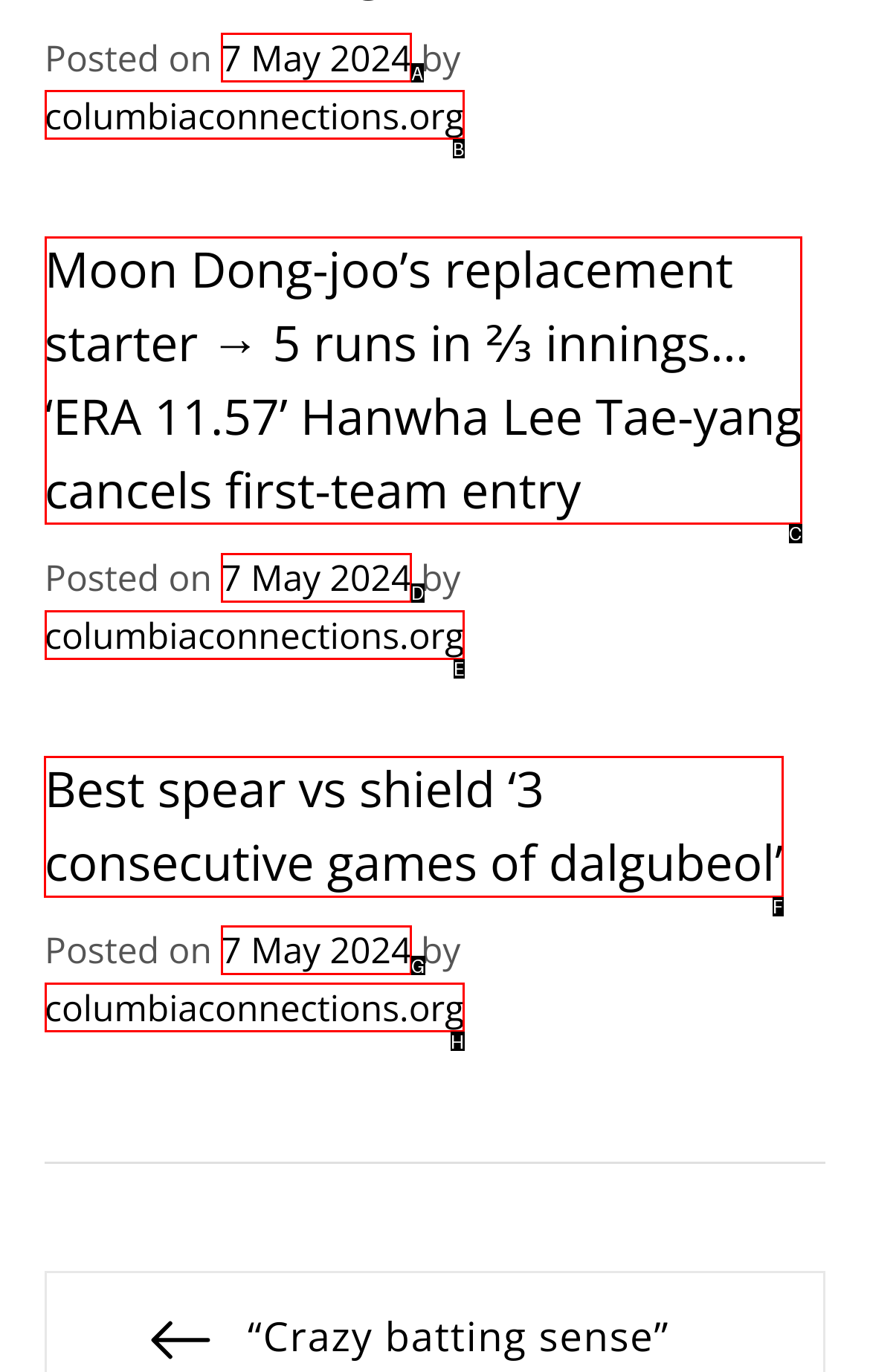Which lettered option should be clicked to perform the following task: View the post details of 'Best spear vs shield ‘3 consecutive games of dalgubeol’'
Respond with the letter of the appropriate option.

F